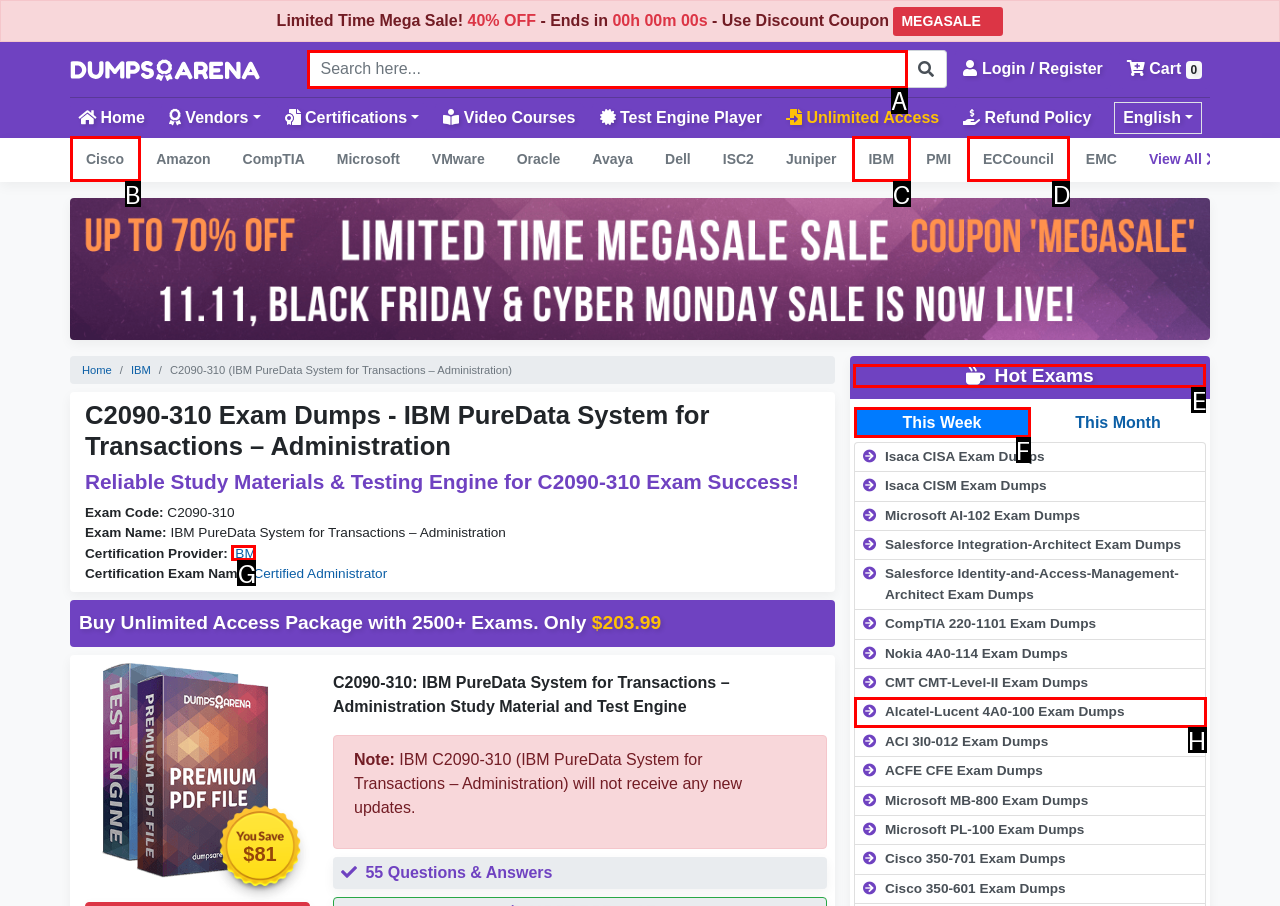From the available options, which lettered element should I click to complete this task: Check hot exams?

E